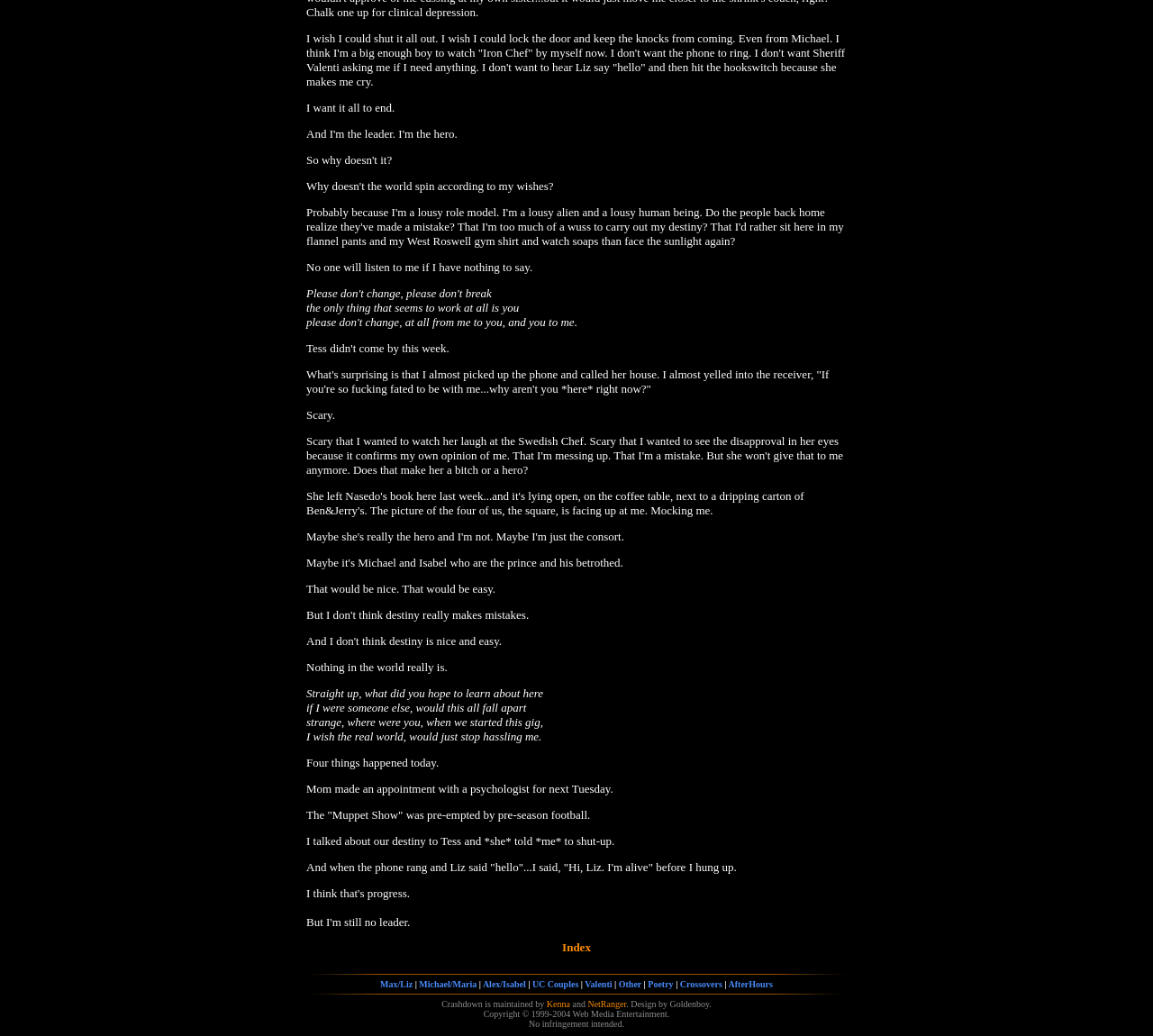Please determine the bounding box coordinates of the area that needs to be clicked to complete this task: 'Click on Max/Liz'. The coordinates must be four float numbers between 0 and 1, formatted as [left, top, right, bottom].

[0.33, 0.945, 0.358, 0.955]